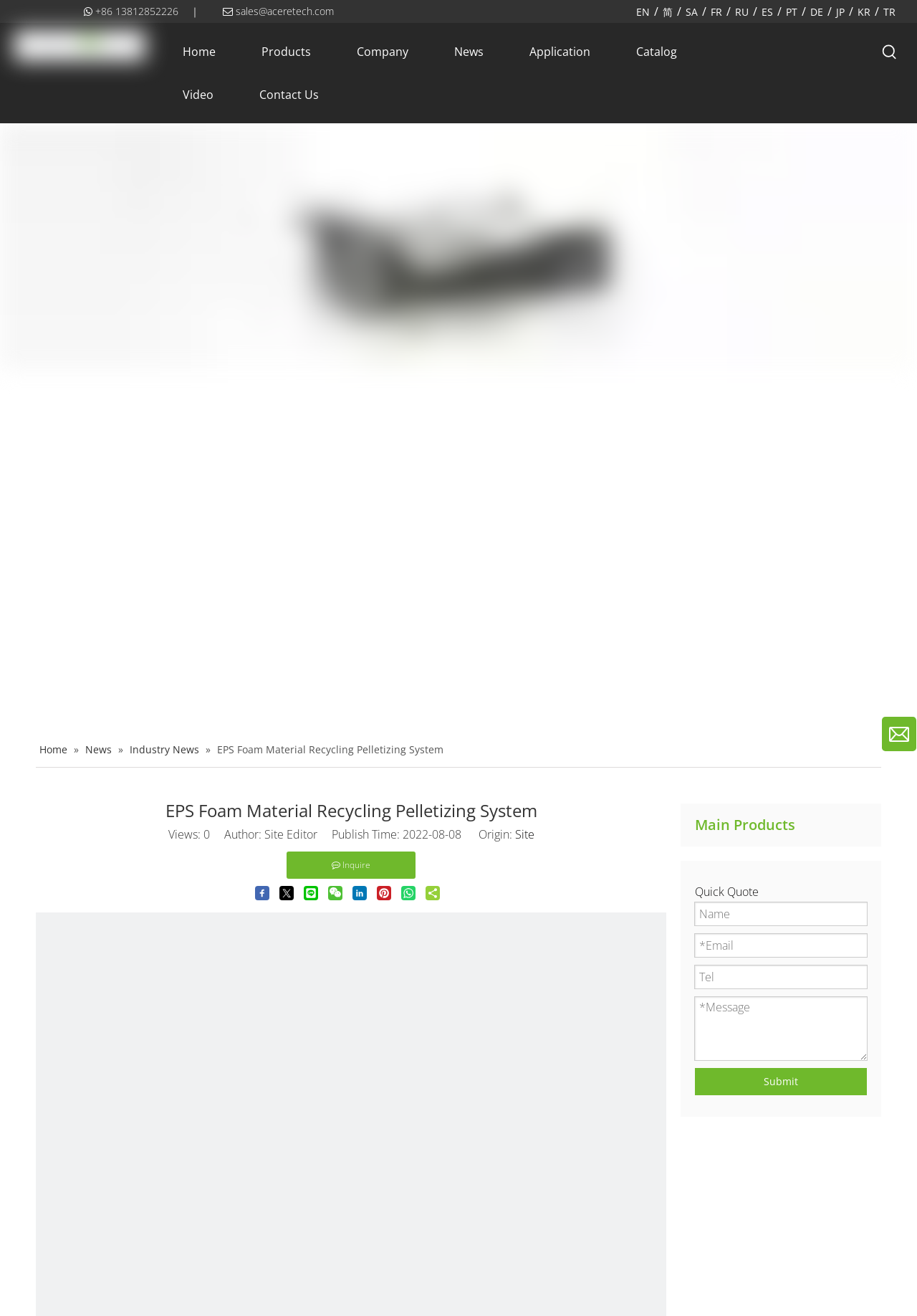Give a one-word or one-phrase response to the question: 
What is the purpose of the sharing buttons?

To share the webpage on social media